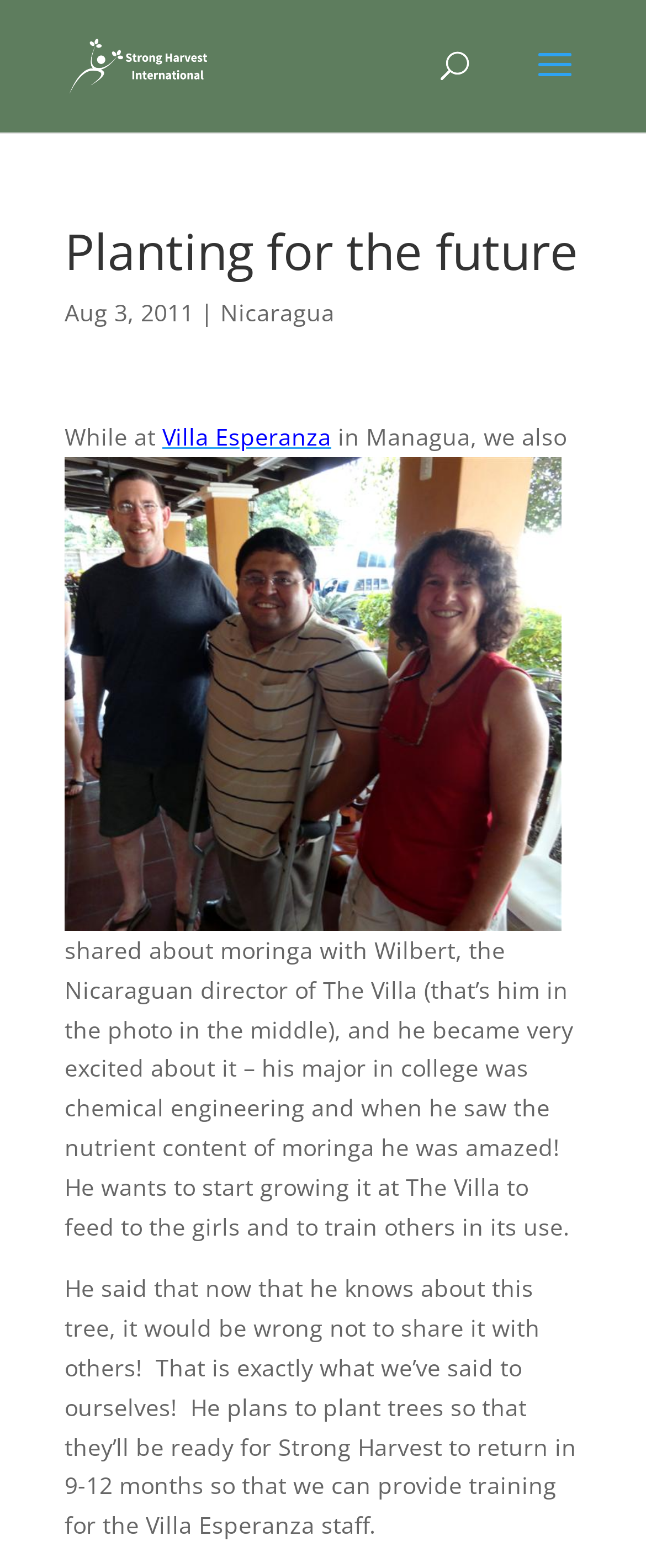Determine the bounding box for the HTML element described here: "Nicaragua". The coordinates should be given as [left, top, right, bottom] with each number being a float between 0 and 1.

[0.341, 0.189, 0.518, 0.209]